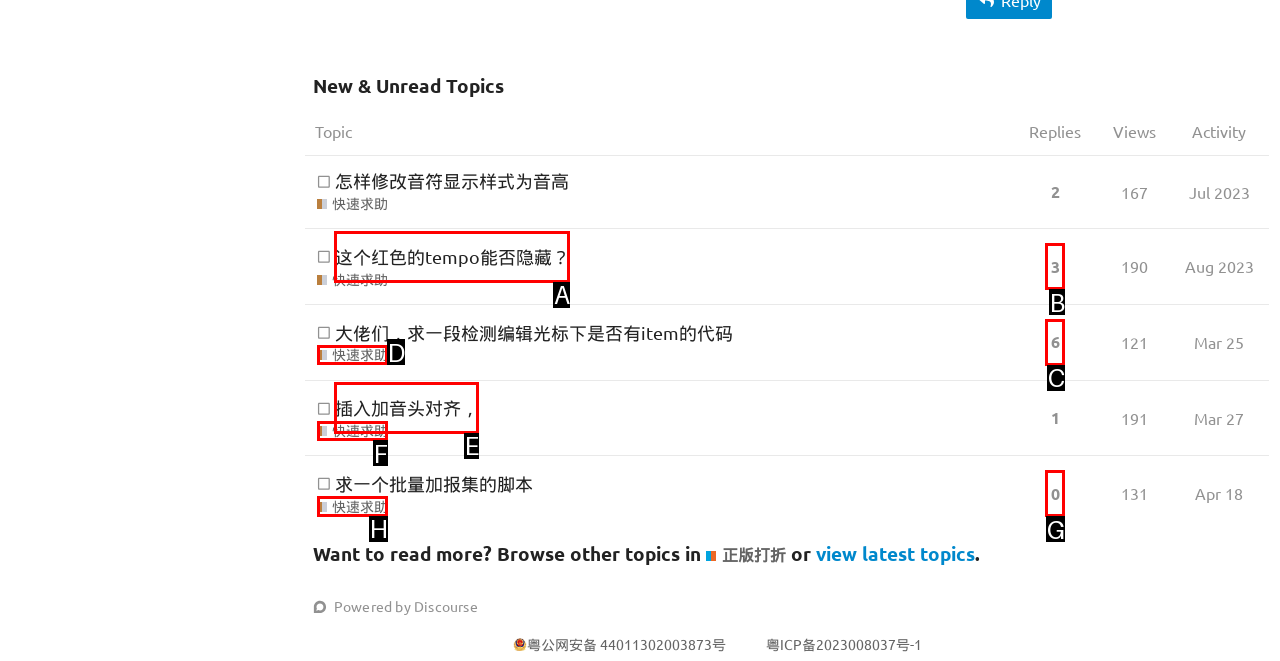Point out which HTML element you should click to fulfill the task: Share the current page.
Provide the option's letter from the given choices.

None